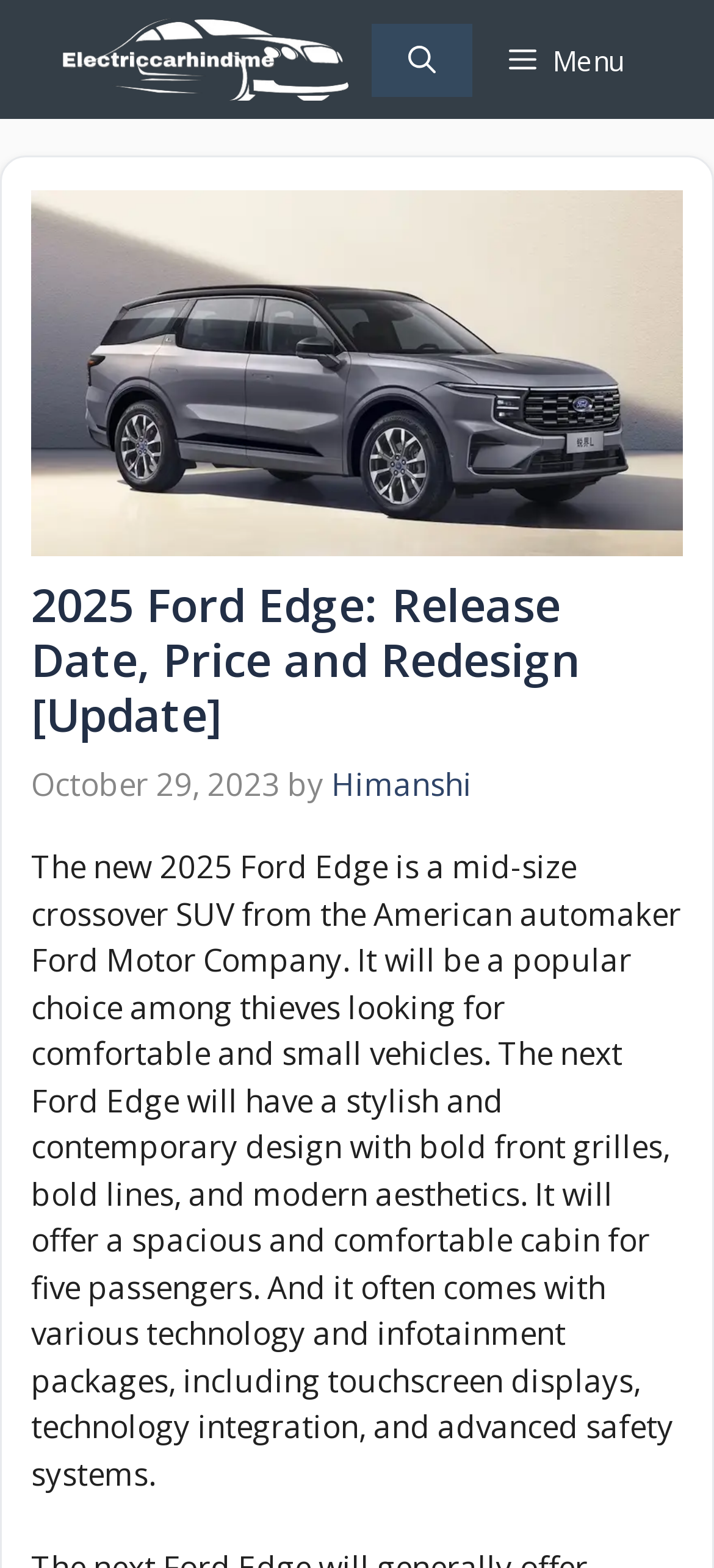Present a detailed account of what is displayed on the webpage.

The webpage is about the 2025 Ford Edge, a mid-size crossover SUV from Ford Motor Company. At the top of the page, there is a primary navigation menu with a link to "Electriccarhindime" accompanied by an image. Next to it, there is a "Menu" button and an "Open search" button with an image of the 2025 Ford Edge.

Below the navigation menu, there is a header section with a heading that reads "2025 Ford Edge: Release Date, Price and Redesign [Update]". The heading is accompanied by a timestamp indicating the article was published on October 29, 2023, and the author's name, "Himanshi".

The main content of the page is a paragraph of text that describes the 2025 Ford Edge. The text explains that the vehicle will have a stylish and contemporary design, a spacious and comfortable cabin for five passengers, and various technology and infotainment packages. The paragraph is positioned below the header section and takes up most of the page's content area.

There are no other notable UI elements or images on the page besides the ones mentioned above.